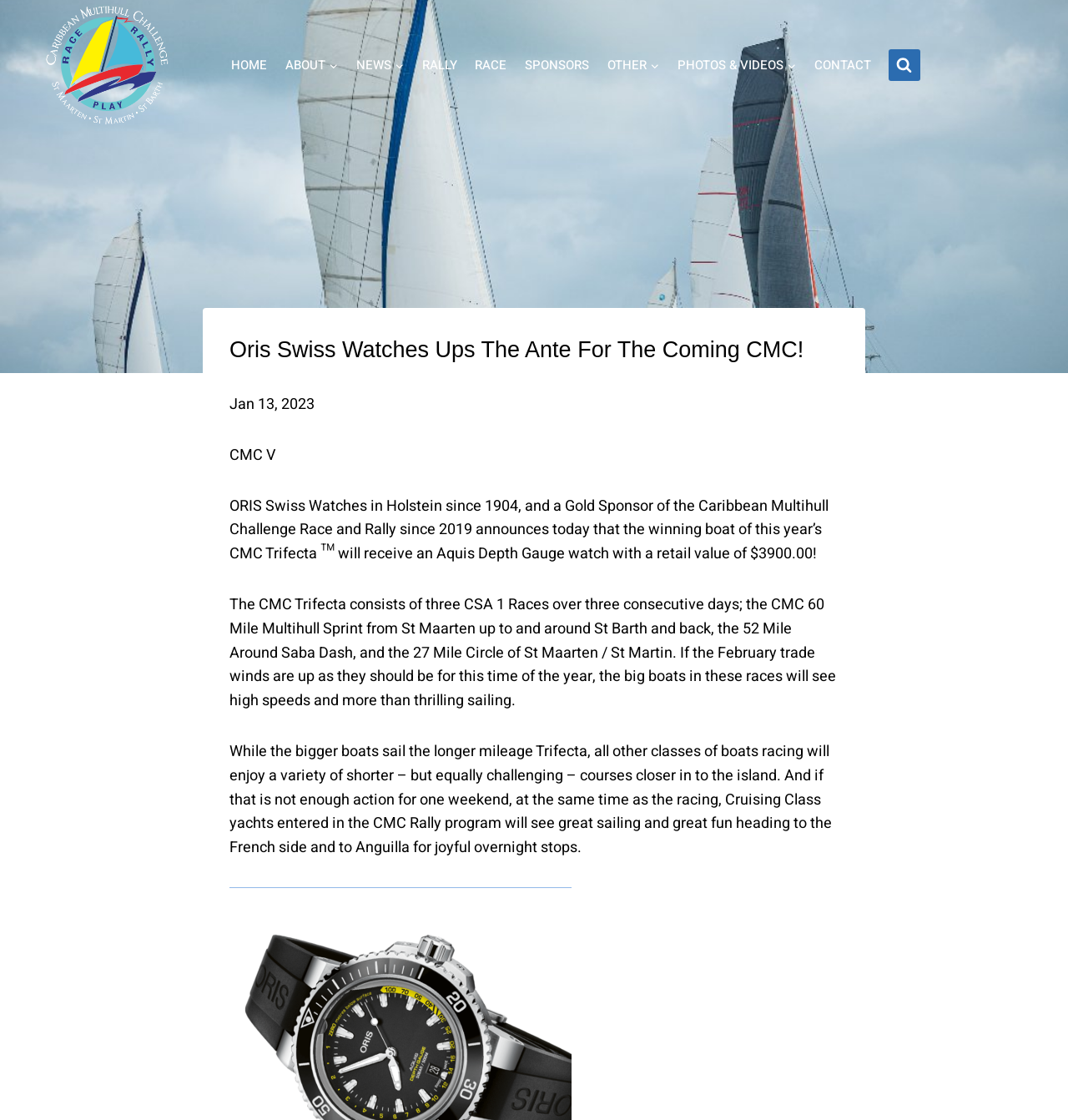Respond with a single word or phrase for the following question: 
What is the name of the watch brand?

ORIS